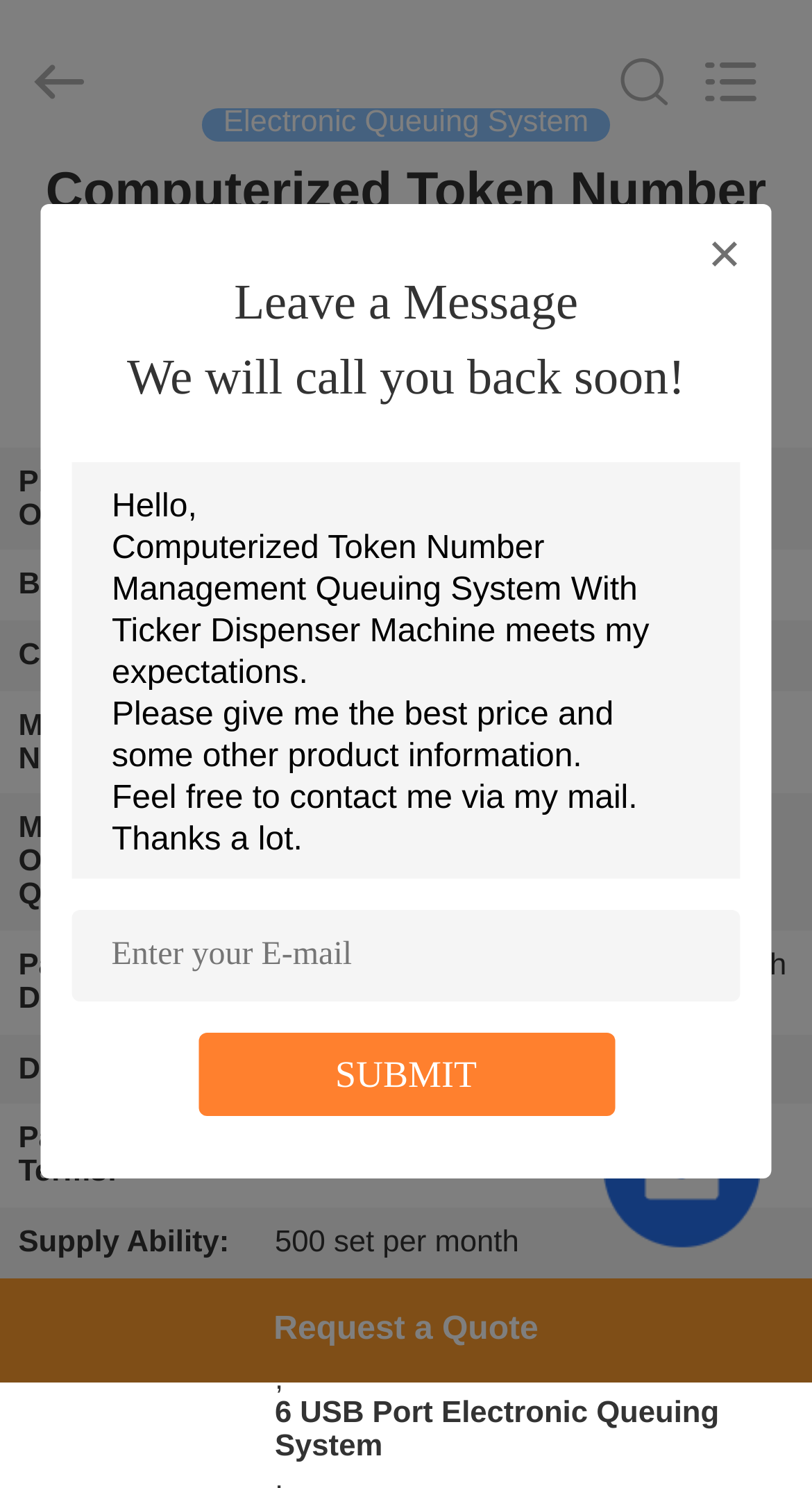Determine the bounding box coordinates of the section I need to click to execute the following instruction: "Click the 'to-top' link". Provide the coordinates as four float numbers between 0 and 1, i.e., [left, top, right, bottom].

None